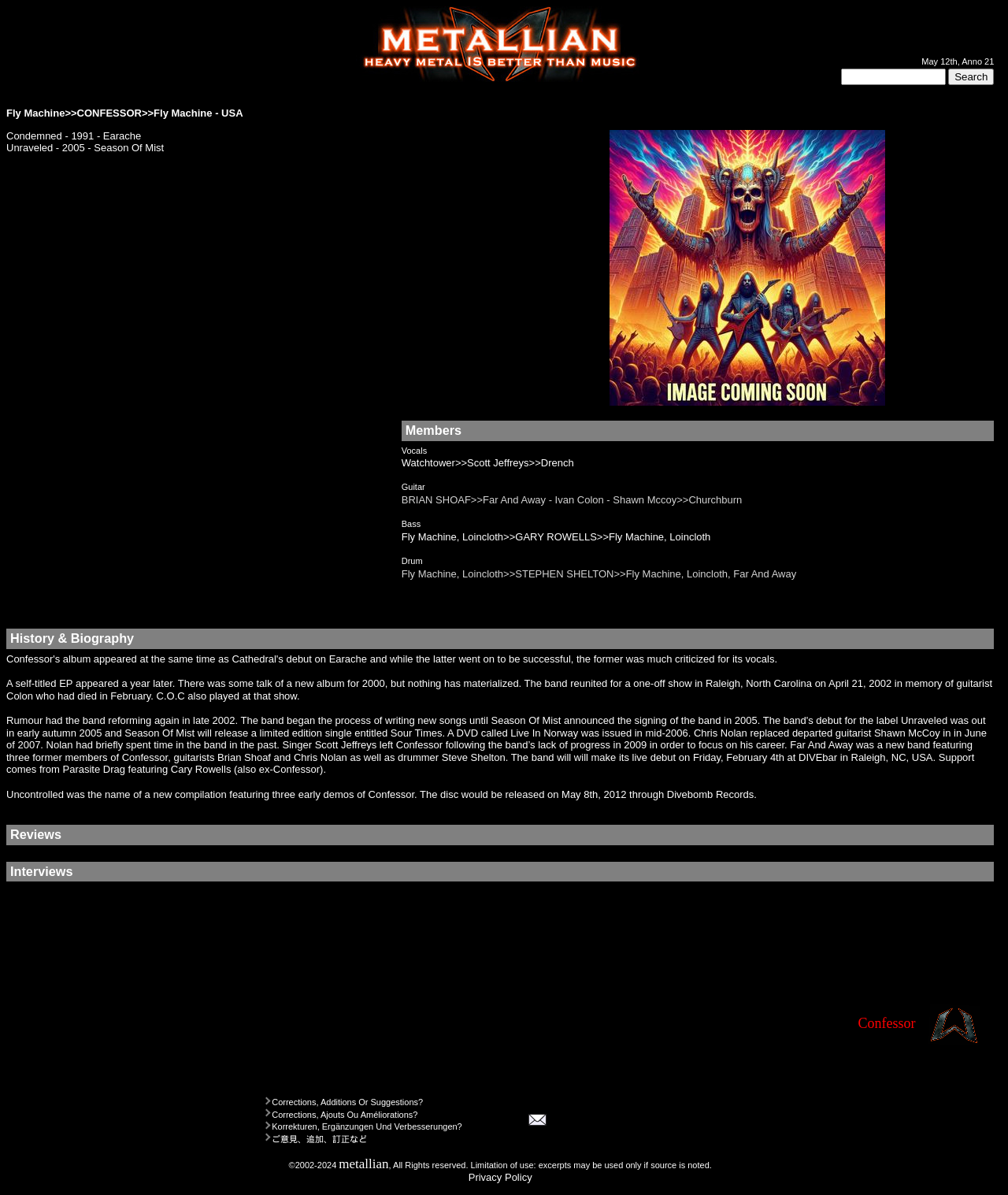Please provide a comprehensive response to the question based on the details in the image: What is the name of the label that released the album Unraveled?

The name of the label that released the album Unraveled can be found in the text 'The band's debut for the label Unraveled was out in early autumn 2005'.